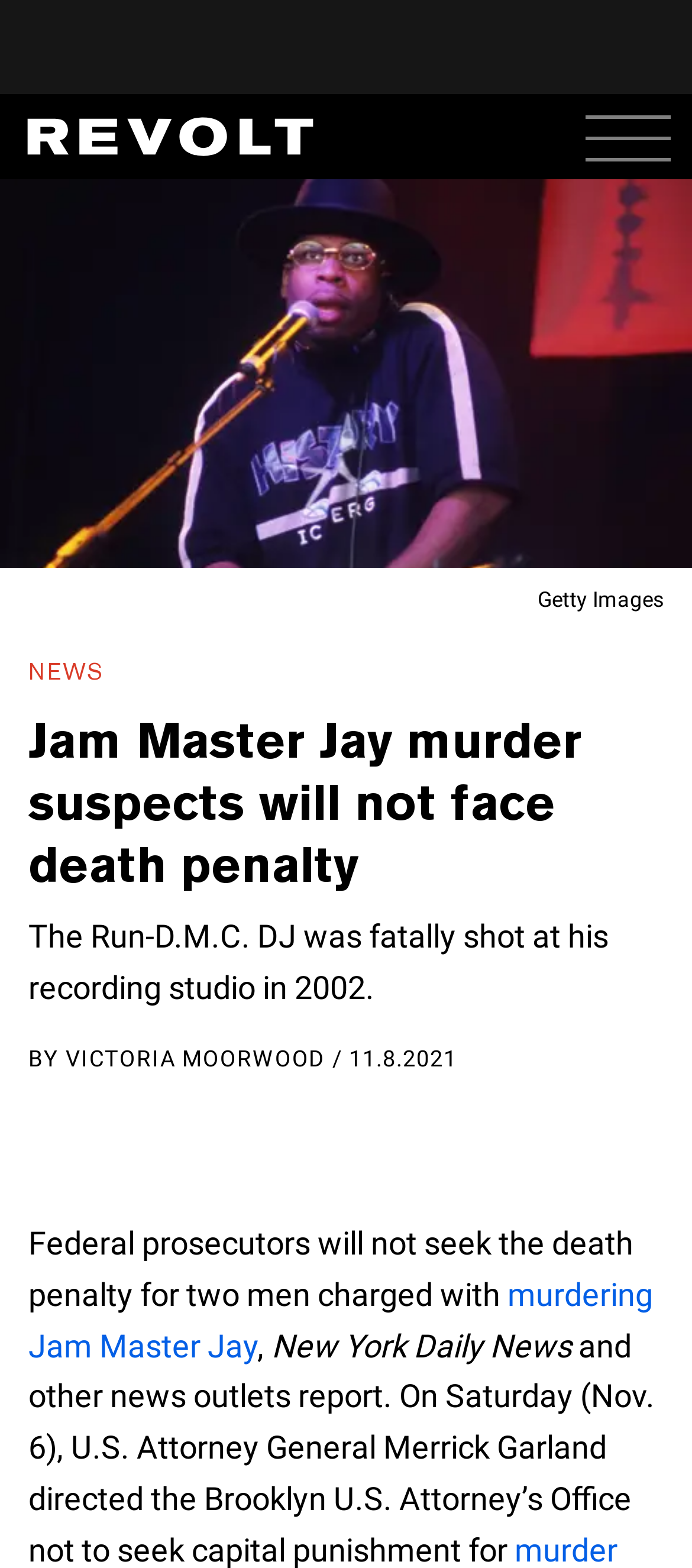Using the format (top-left x, top-left y, bottom-right x, bottom-right y), and given the element description, identify the bounding box coordinates within the screenshot: News

[0.041, 0.419, 0.15, 0.438]